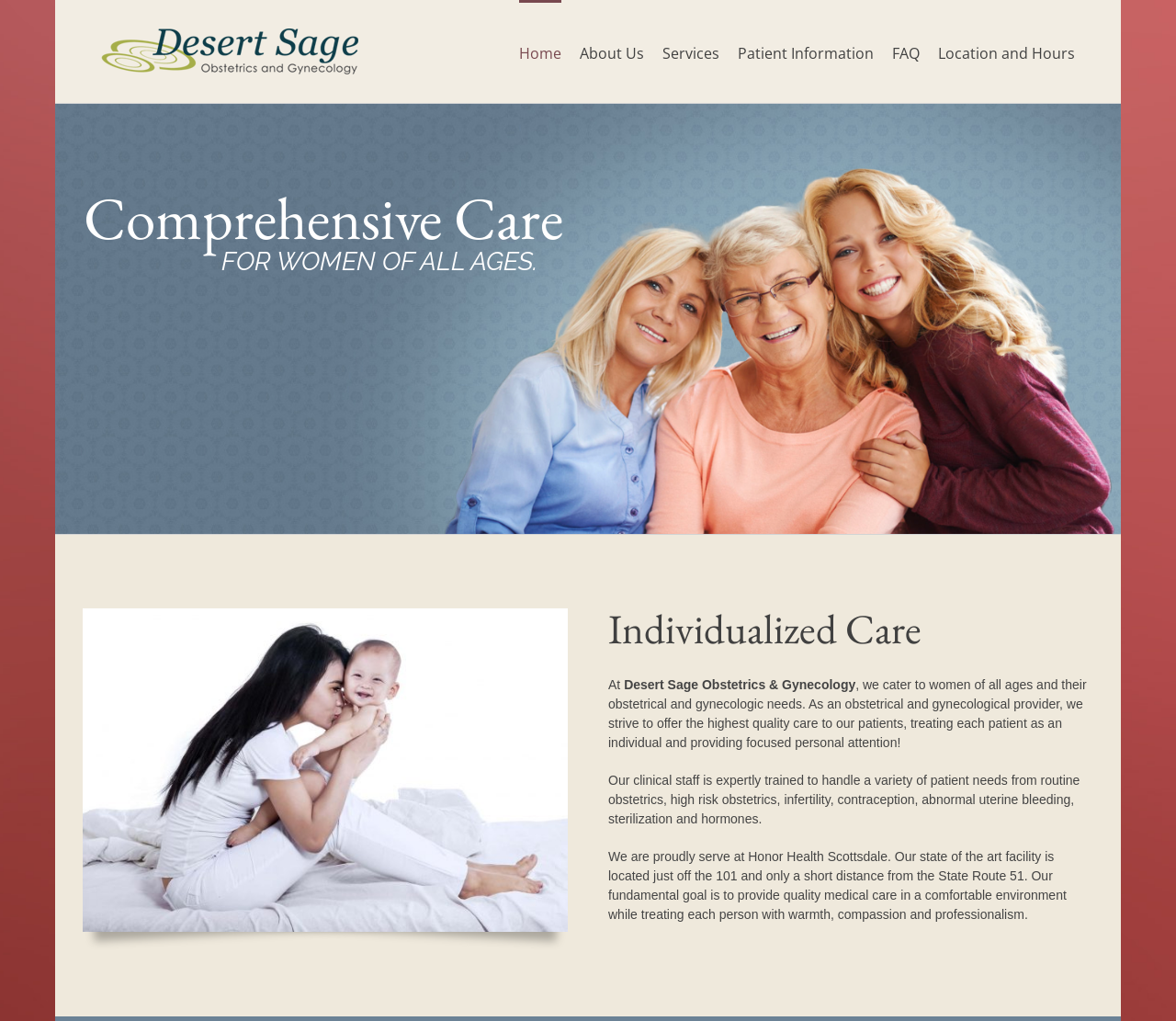Give the bounding box coordinates for the element described by: "Services".

[0.563, 0.0, 0.612, 0.101]